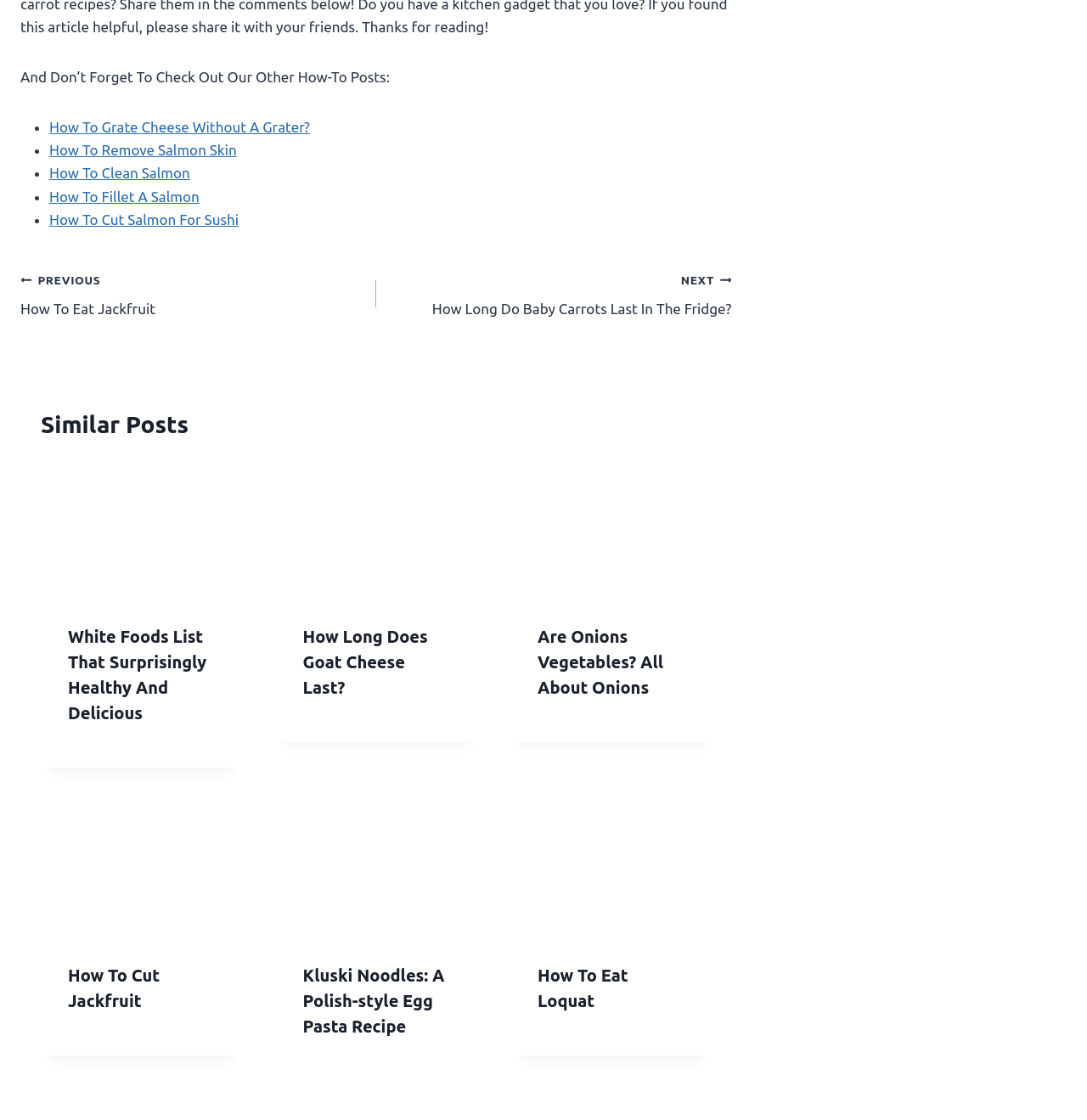Can you identify the bounding box coordinates of the clickable region needed to carry out this instruction: 'Click on 'How To Grate Cheese Without A Grater?''? The coordinates should be four float numbers within the range of 0 to 1, stated as [left, top, right, bottom].

[0.045, 0.106, 0.285, 0.121]